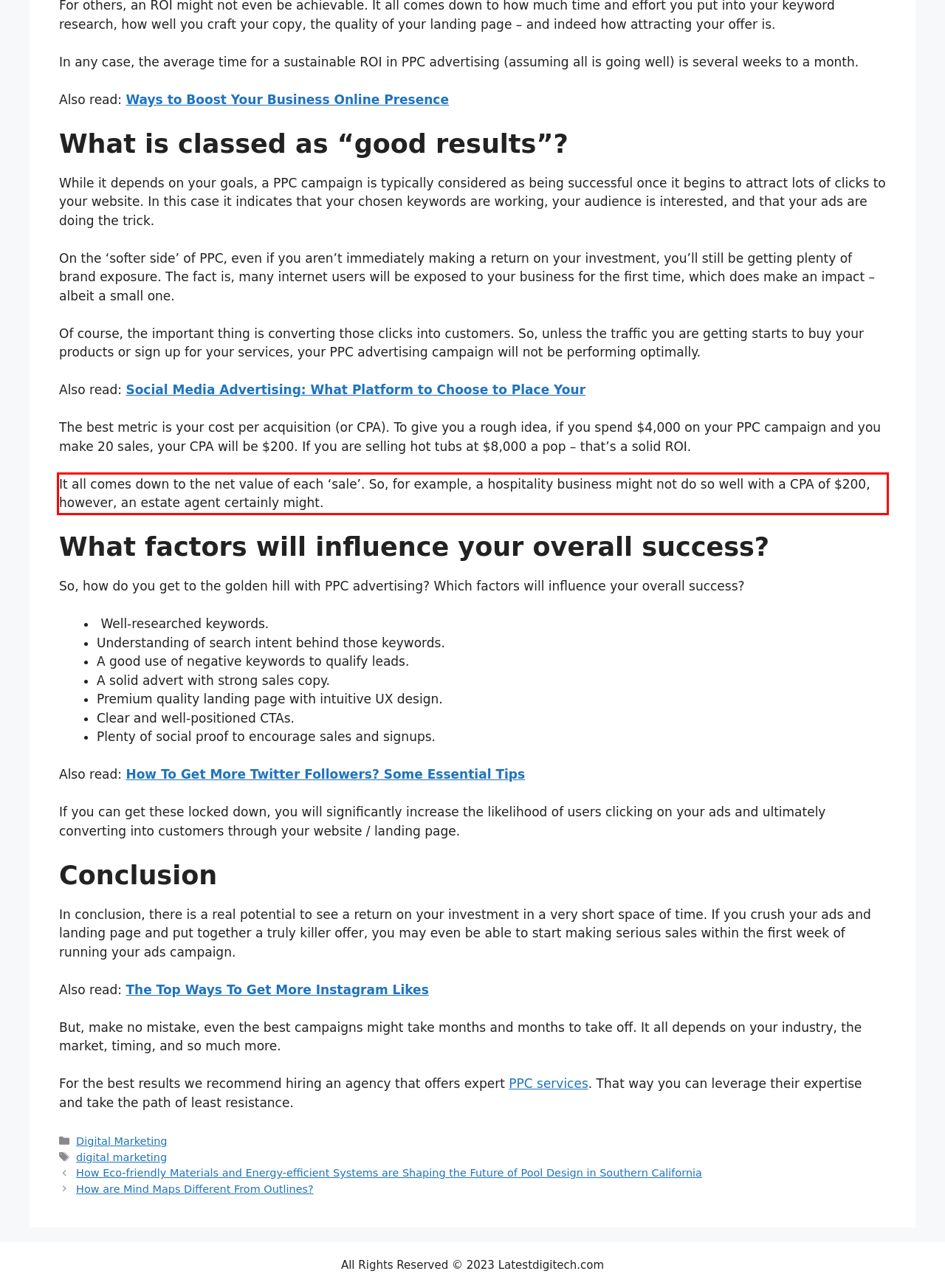Using the provided screenshot, read and generate the text content within the red-bordered area.

It all comes down to the net value of each ‘sale’. So, for example, a hospitality business might not do so well with a CPA of $200, however, an estate agent certainly might.